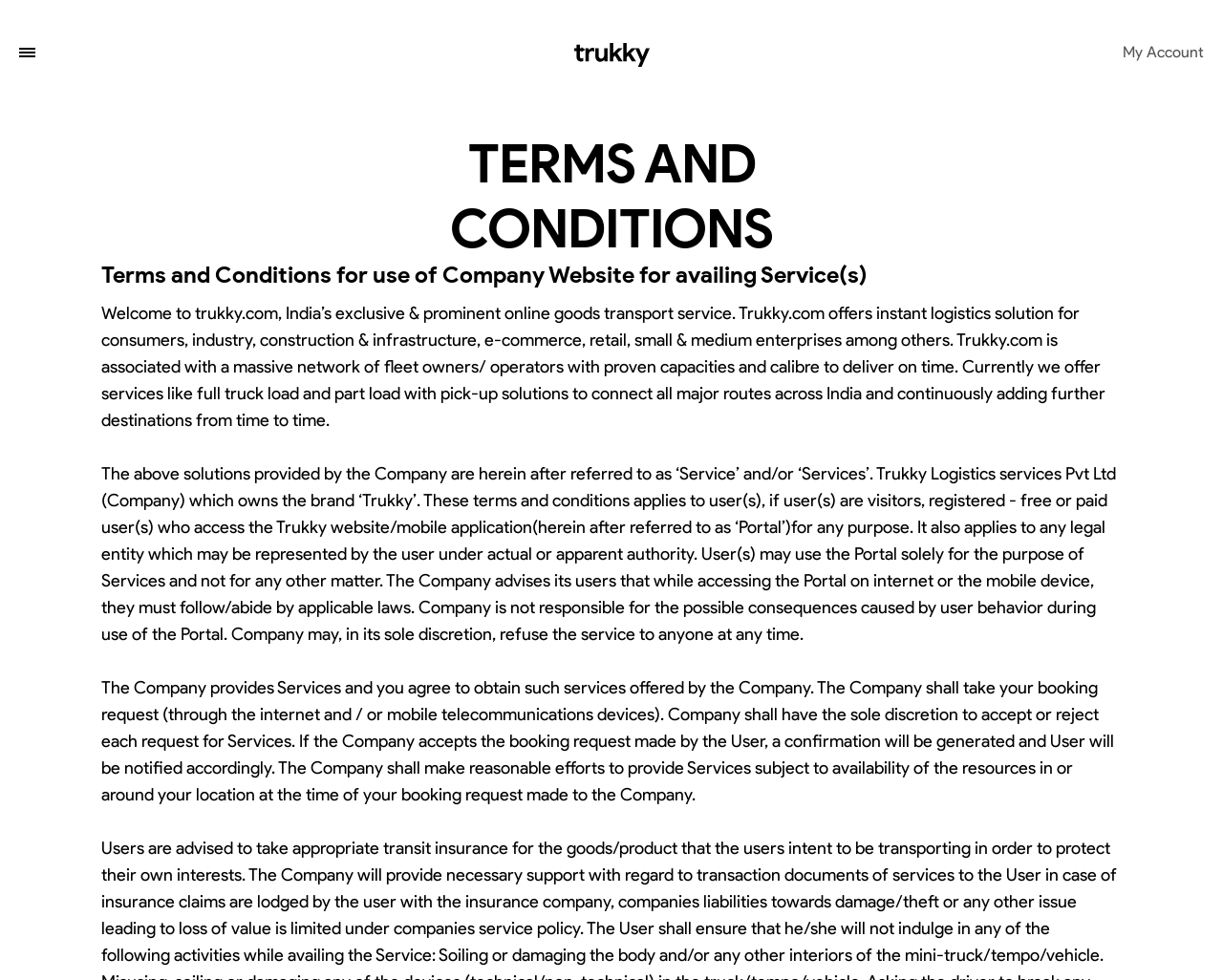Given the description of the UI element: "aria-label="facebook-square"", predict the bounding box coordinates in the form of [left, top, right, bottom], with each value being a float between 0 and 1.

None